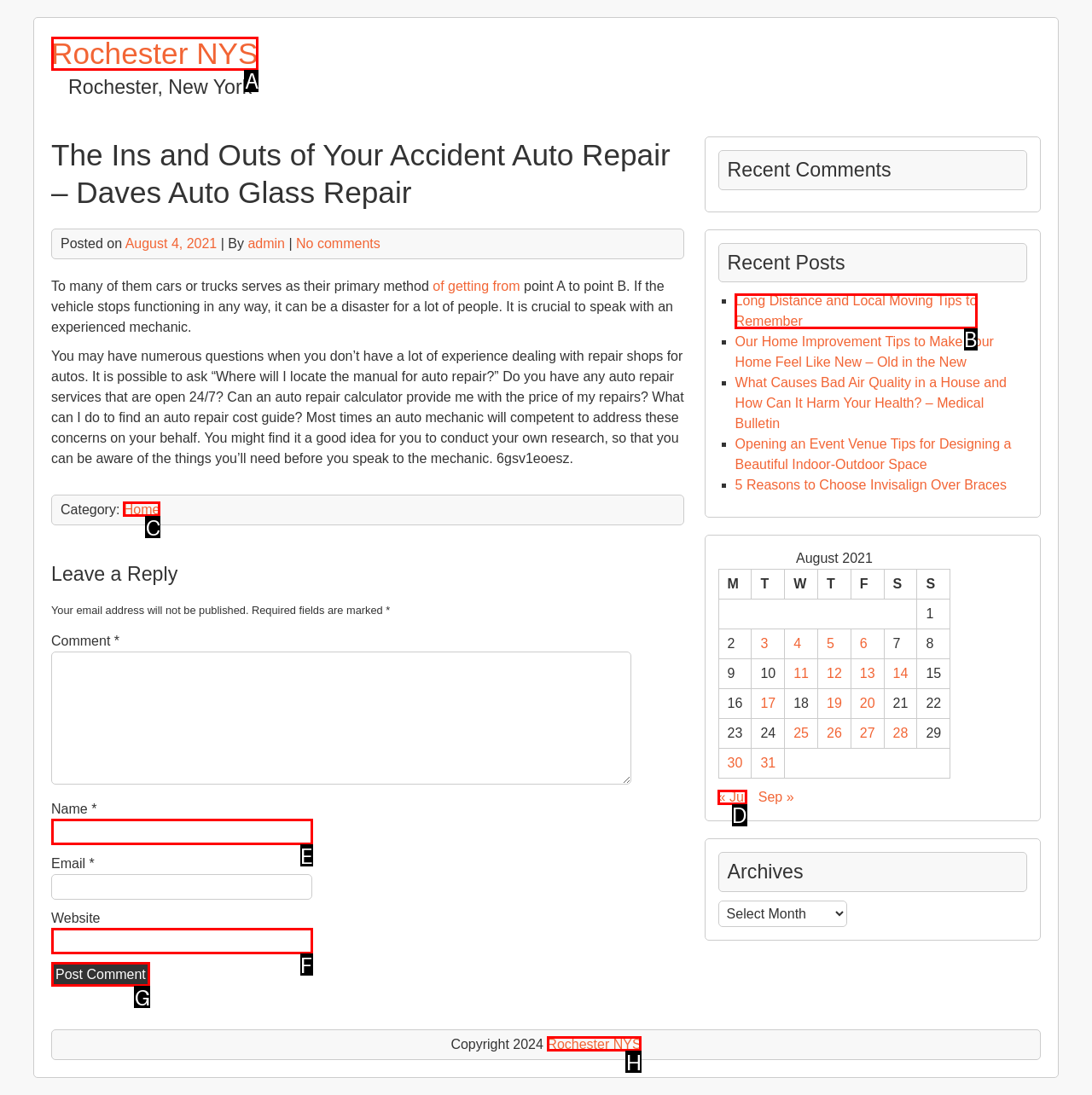Using the description: Azure Active Directory, find the corresponding HTML element. Provide the letter of the matching option directly.

None